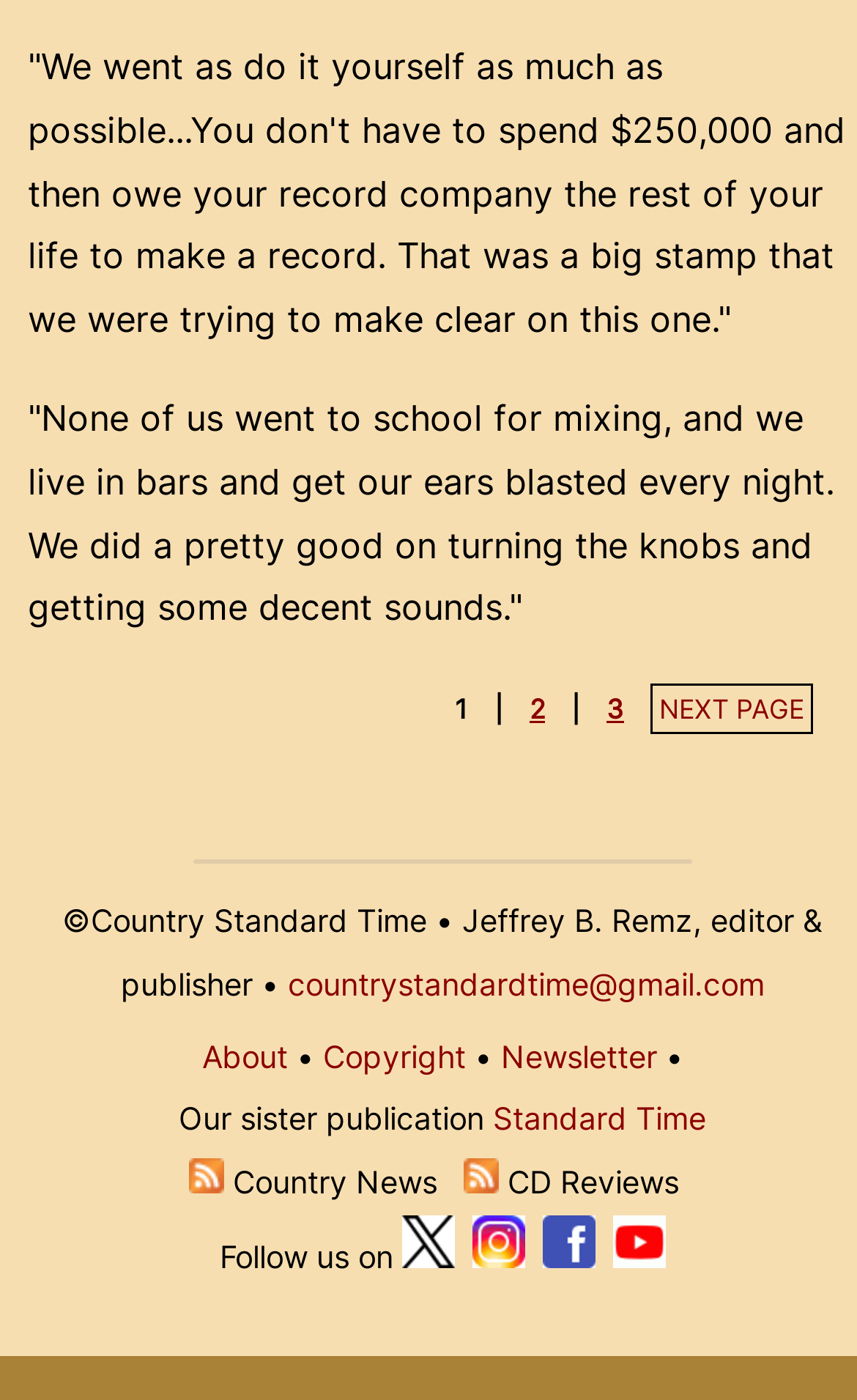Please specify the bounding box coordinates of the clickable region to carry out the following instruction: "Click on the 'NEXT PAGE' link". The coordinates should be four float numbers between 0 and 1, in the format [left, top, right, bottom].

[0.759, 0.489, 0.949, 0.525]